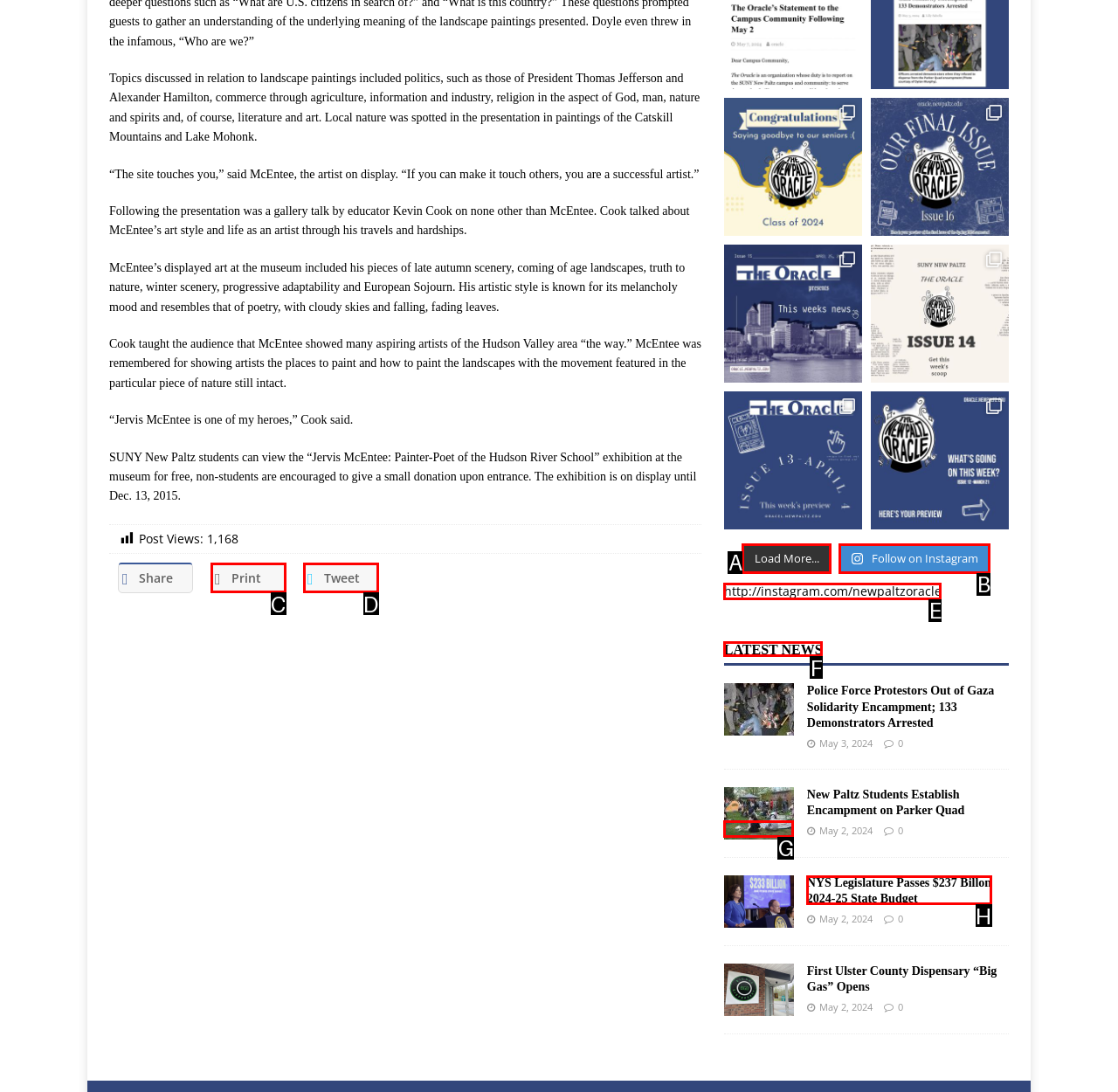Identify the option that corresponds to: Print Print
Respond with the corresponding letter from the choices provided.

C